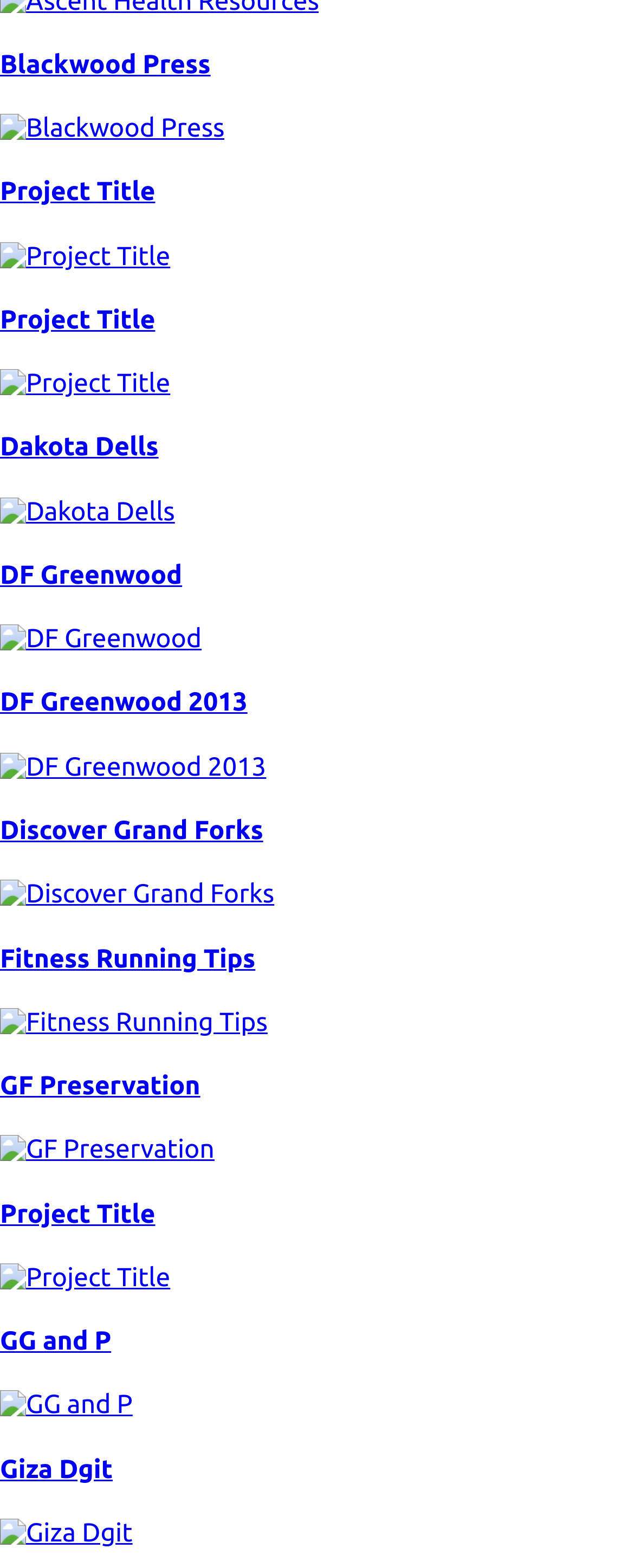Please give a one-word or short phrase response to the following question: 
How many links are on this webpage?

12